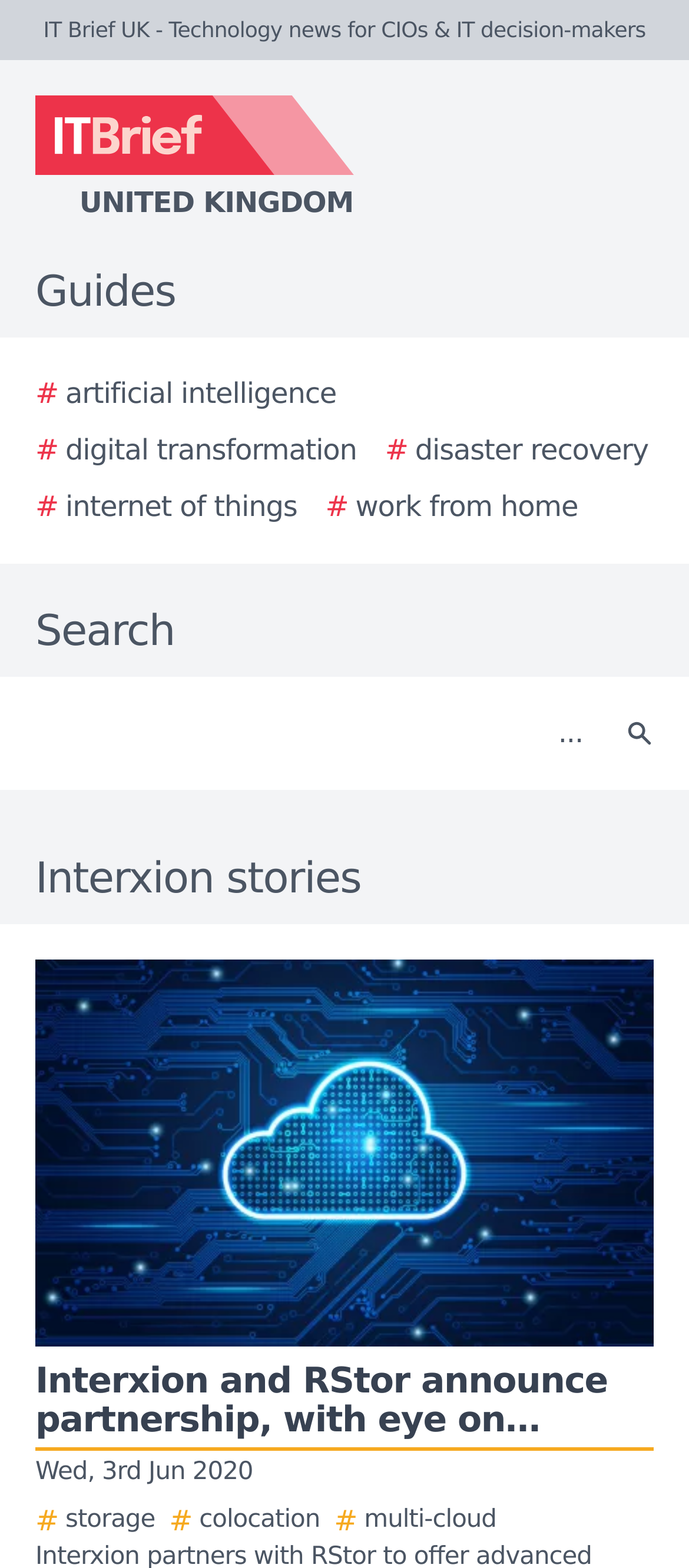Refer to the screenshot and give an in-depth answer to this question: What is the purpose of the textbox?

The textbox is labeled as 'Search' and is accompanied by a 'Search' button, indicating that it is used for searching the website.